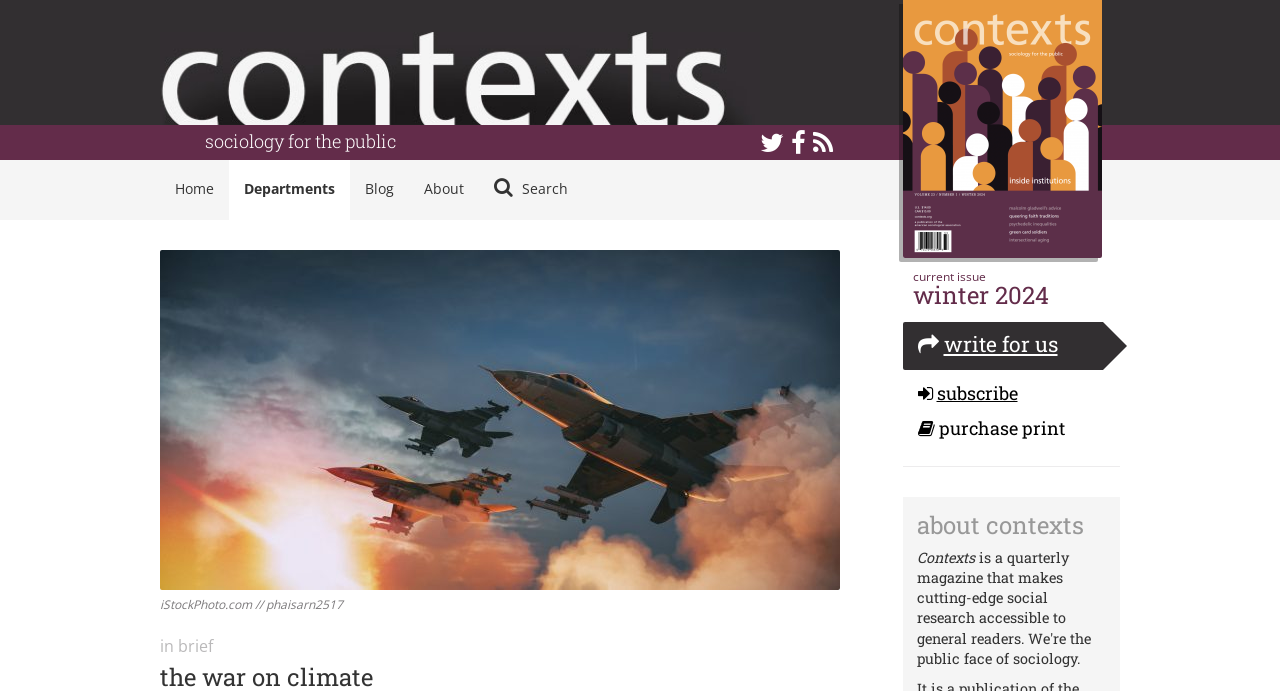Give a one-word or phrase response to the following question: How many social media links are there?

3